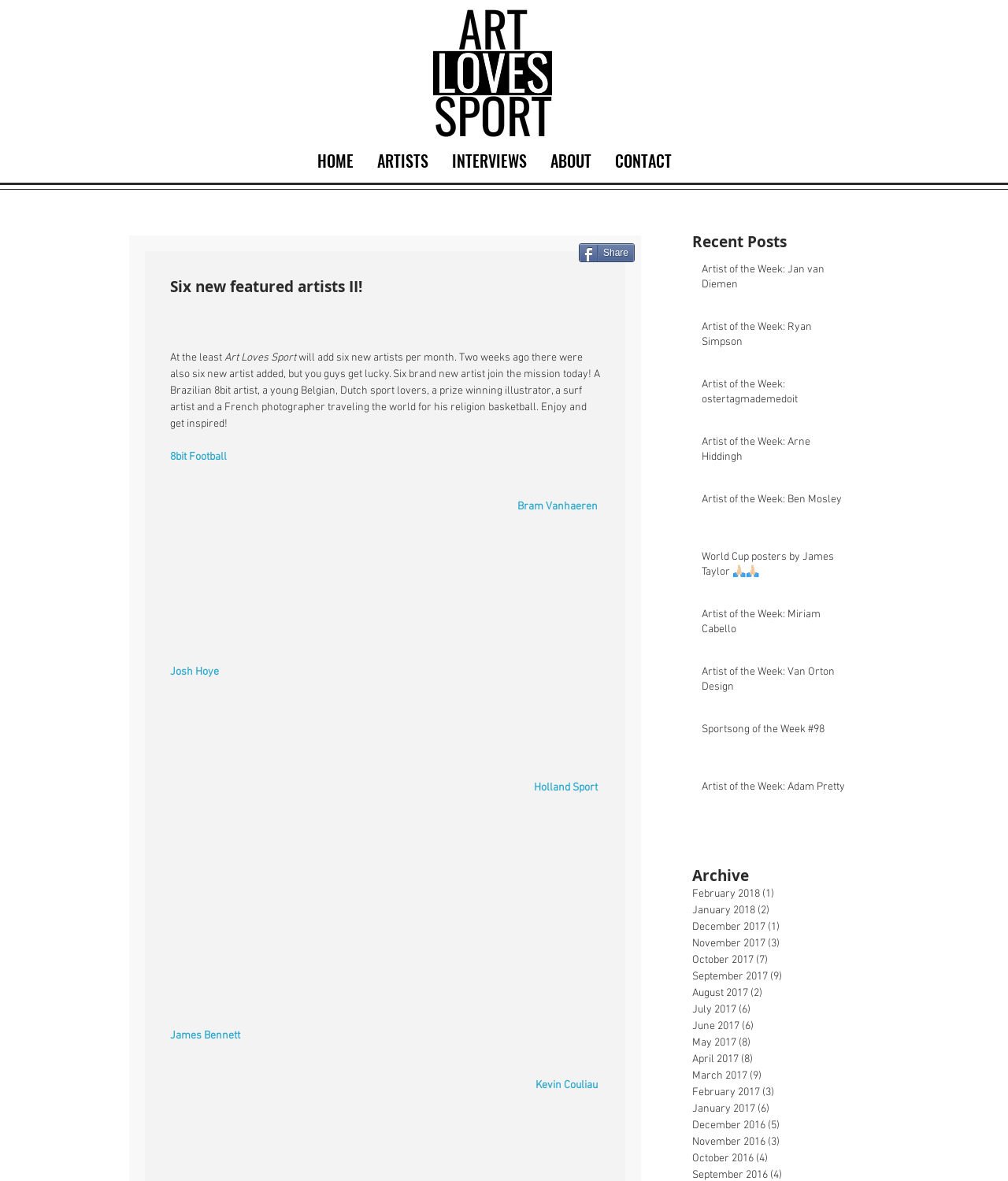Identify the bounding box coordinates of the area that should be clicked in order to complete the given instruction: "Go to the 'ARTISTS' page". The bounding box coordinates should be four float numbers between 0 and 1, i.e., [left, top, right, bottom].

[0.362, 0.123, 0.436, 0.15]